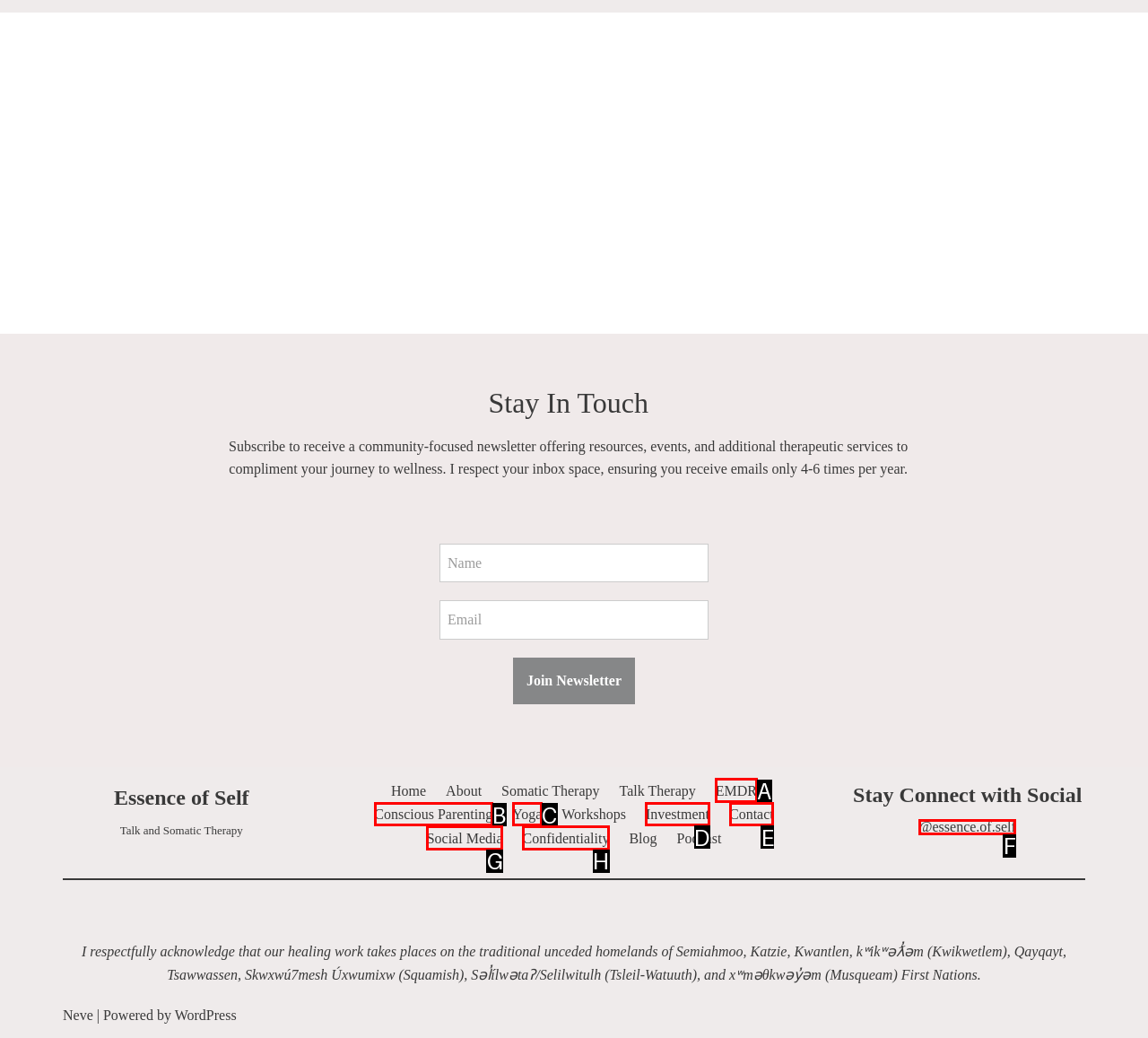Choose the letter that best represents the description: Confidentiality. Answer with the letter of the selected choice directly.

H